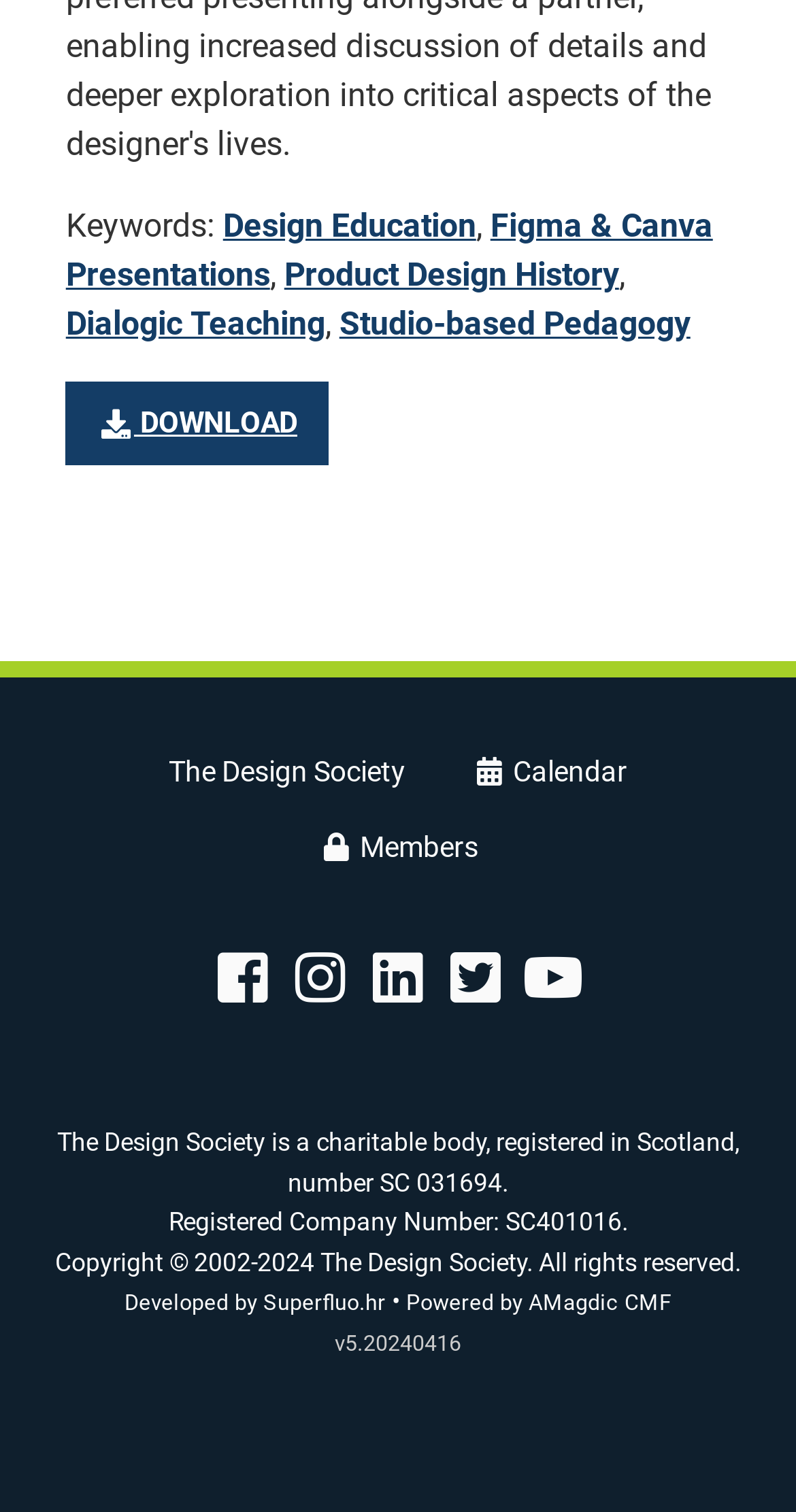Use a single word or phrase to answer the question: 
What is the organization's registration number in Scotland?

SC 031694